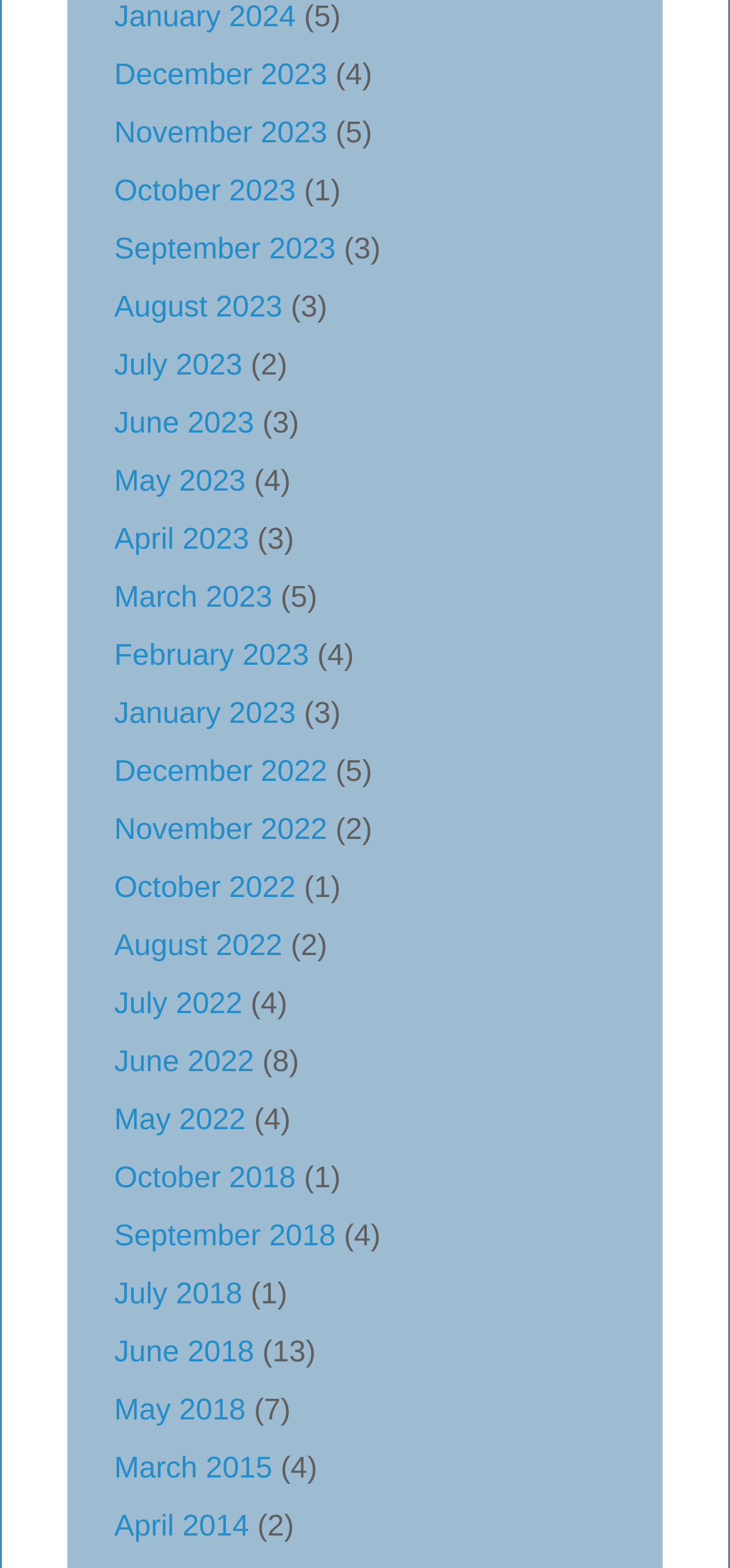What is the earliest month listed?
Look at the screenshot and give a one-word or phrase answer.

March 2015